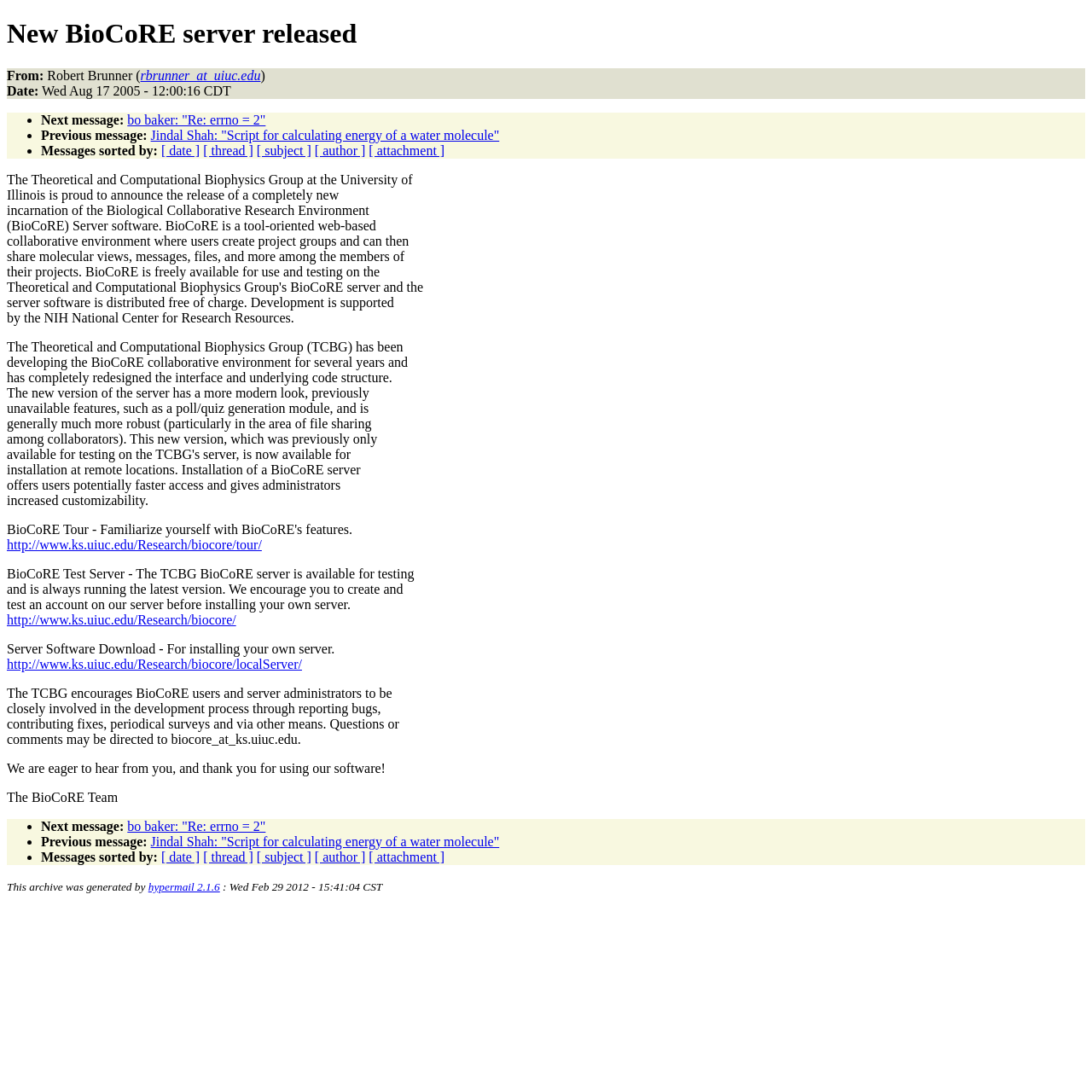Provide an in-depth caption for the elements present on the webpage.

This webpage is an announcement for the release of a new BioCoRE server. At the top, there is a heading that reads "New BioCoRE server released" followed by information about the sender, Robert Brunner, and the date of the announcement, August 17, 2005.

Below this, there are links to navigate to the next or previous message, as well as options to sort messages by date, thread, subject, author, or attachment. 

The main content of the page describes the new BioCoRE server, a collaborative environment for users to create project groups and share molecular views, messages, files, and more. The server software is freely available for use and testing, and its development is supported by the NIH National Center for Research Resources. 

The page also mentions that the Theoretical and Computational Biophysics Group at the University of Illinois has completely redesigned the interface and underlying code structure, making it more modern and robust. Additionally, the new version offers features such as a poll/quiz generation module and improved file sharing among collaborators.

There are links to a tour of the BioCoRE server, to test the server, and to download the server software for installation. The page encourages users to be involved in the development process by reporting bugs, contributing fixes, and providing feedback.

At the bottom of the page, there is a signature from the BioCoRE Team, followed by another set of links to navigate to the next or previous message, and options to sort messages. Finally, there is a note about the archive being generated by hypermail 2.1.6.